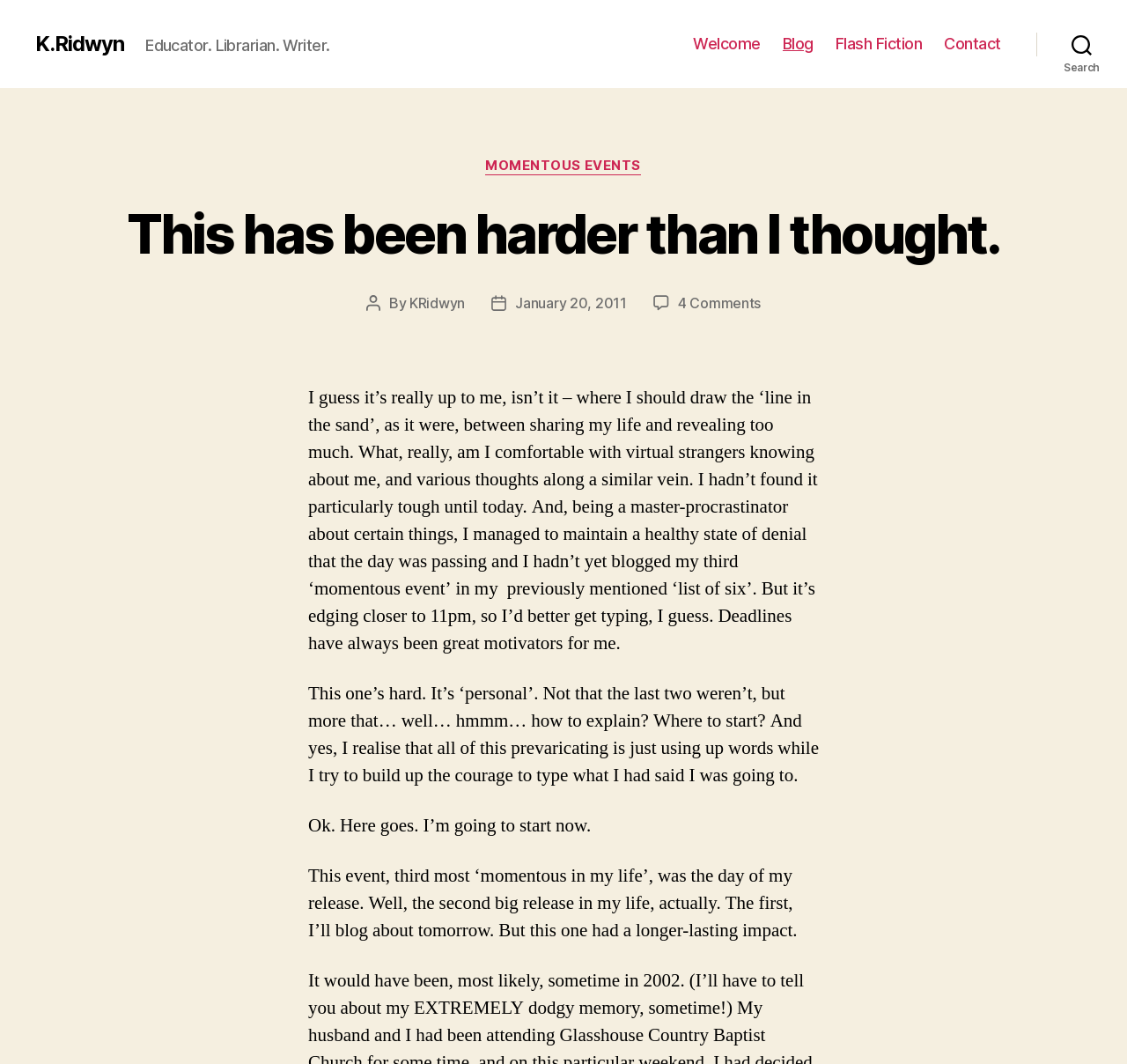Please find the bounding box coordinates of the section that needs to be clicked to achieve this instruction: "Read the 'Flash Fiction' page".

[0.741, 0.032, 0.818, 0.05]